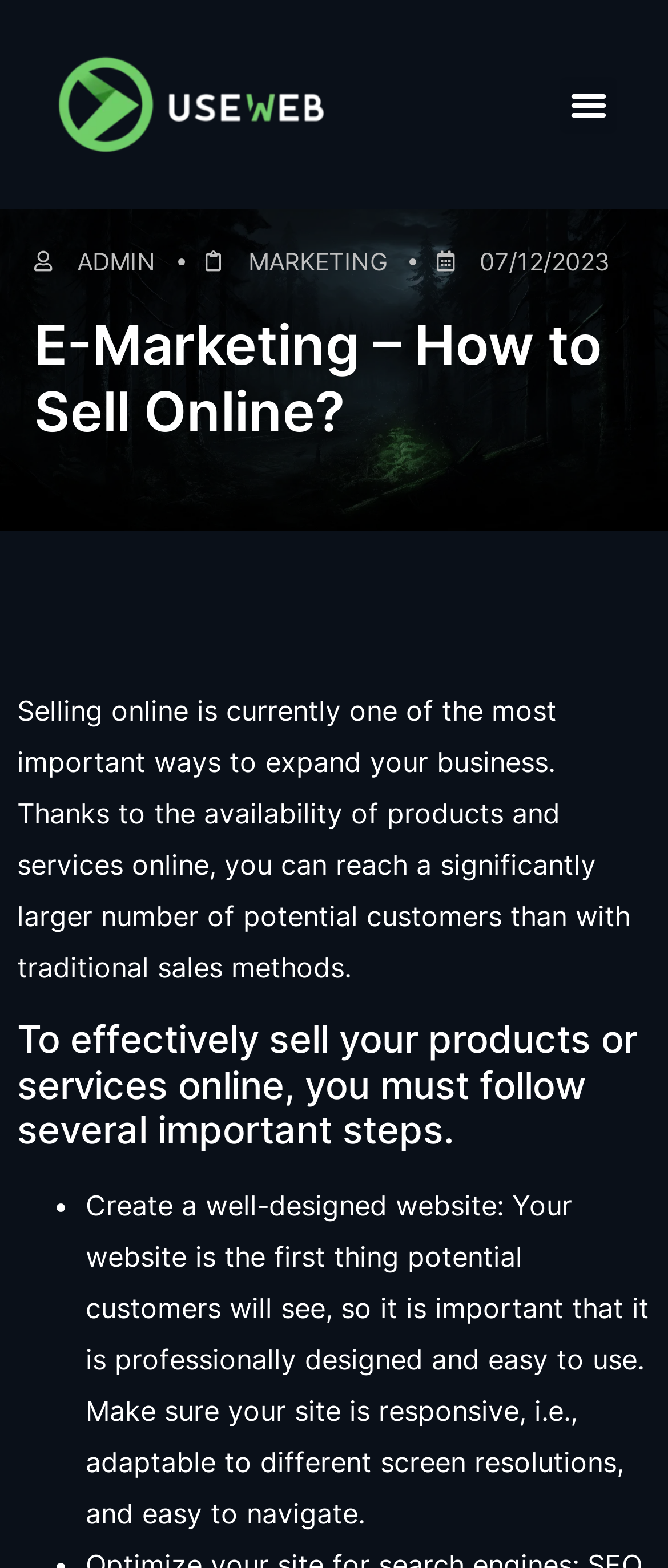Provide a one-word or short-phrase answer to the question:
How many important steps are mentioned to sell online?

At least one